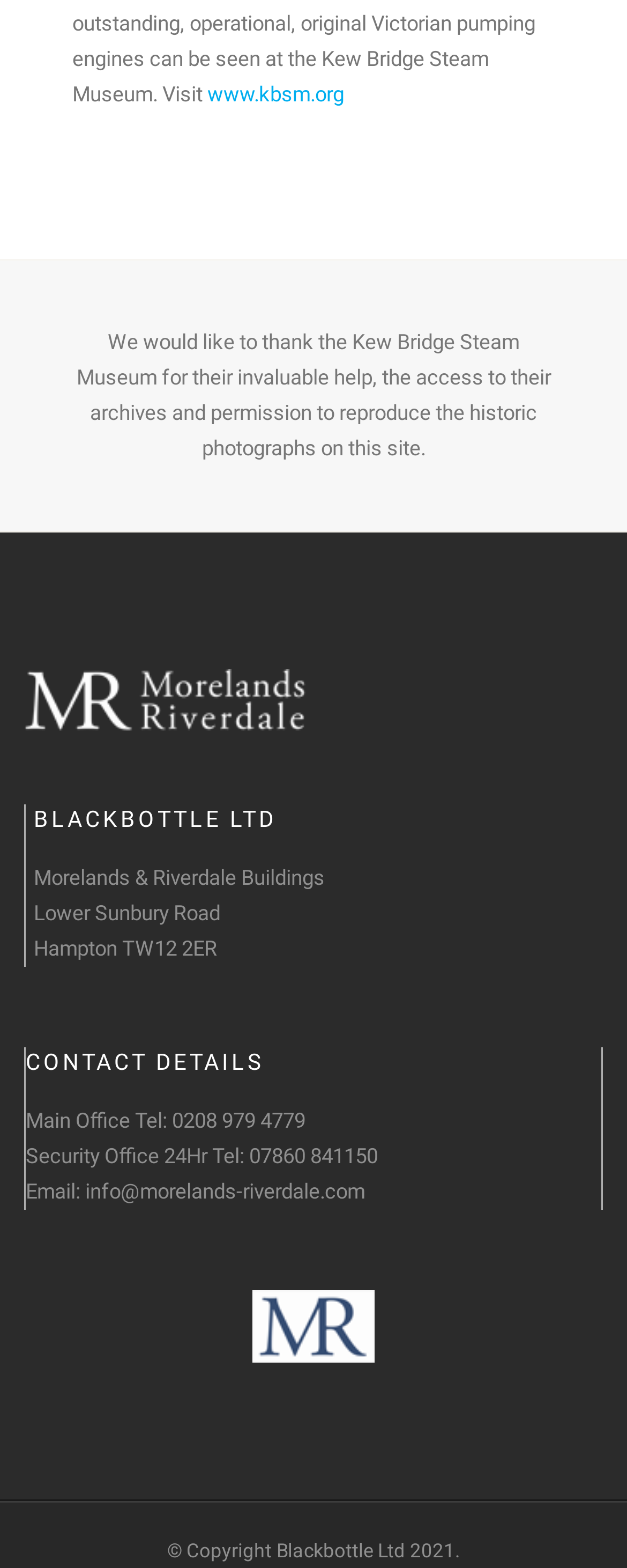What is the main office telephone number?
Answer with a single word or phrase by referring to the visual content.

0208 979 4779